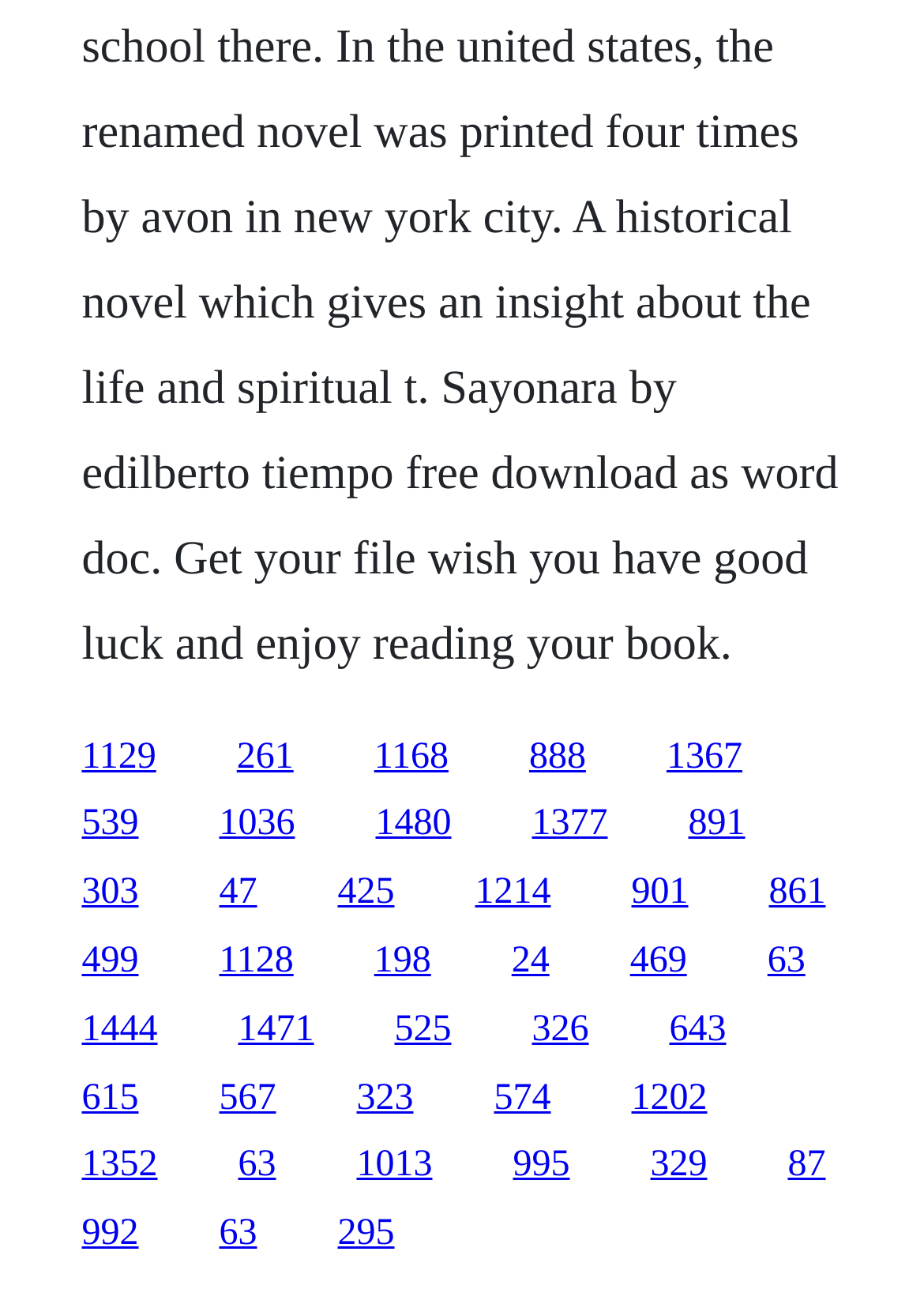What is the number of links on the webpage?
Using the visual information, reply with a single word or short phrase.

30